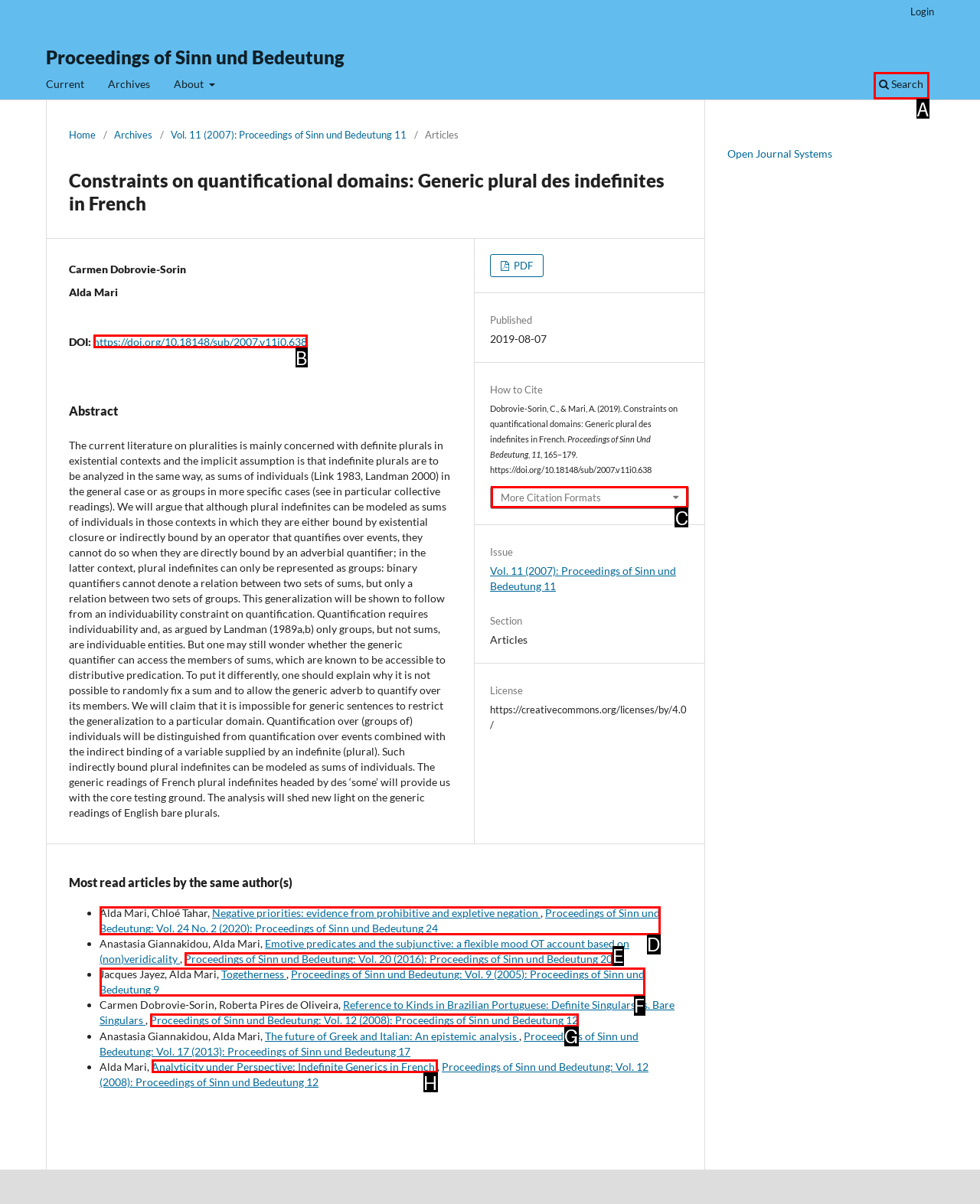Determine the HTML element to click for the instruction: check the latest blog posts.
Answer with the letter corresponding to the correct choice from the provided options.

None